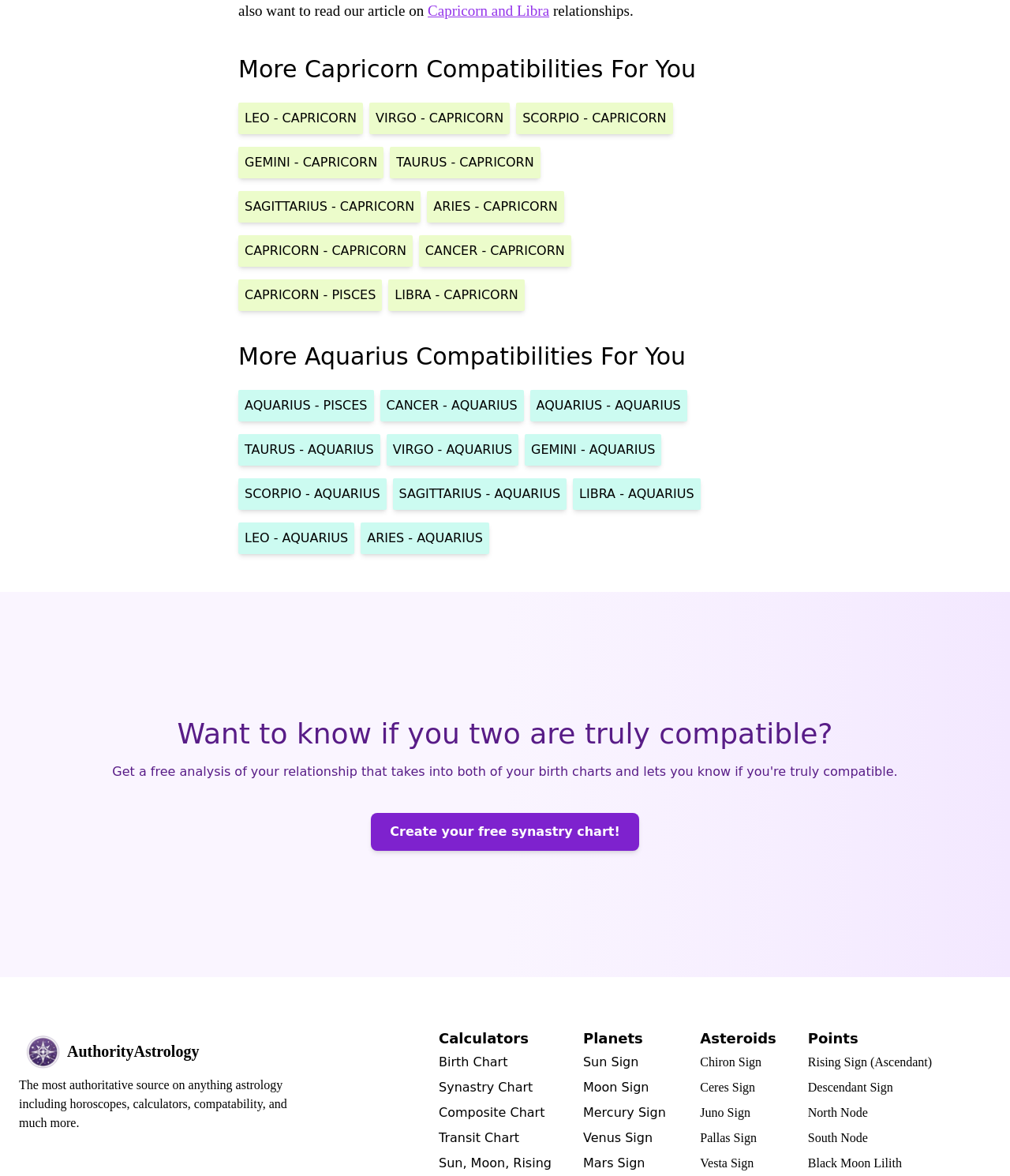Indicate the bounding box coordinates of the clickable region to achieve the following instruction: "Learn about Sun Sign."

[0.577, 0.895, 0.632, 0.911]